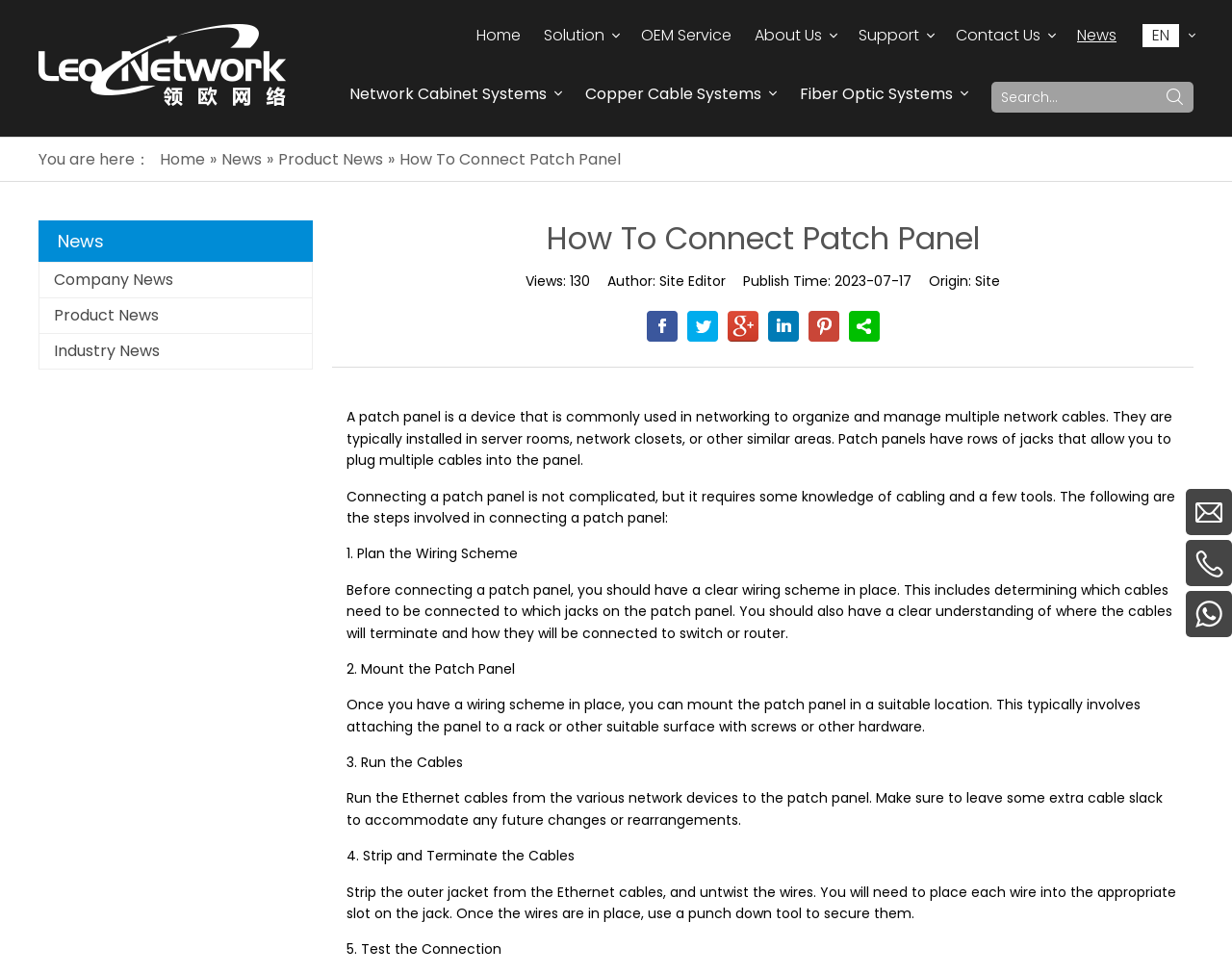Reply to the question below using a single word or brief phrase:
What is the publish date of this article?

2023-07-17